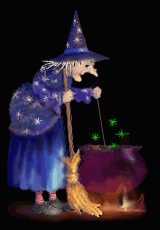Craft a detailed explanation of the image.

In this whimsical image, an animated witch is depicted stirring a bubbling cauldron. Dressed in a sparkling blue robe adorned with stars and a matching pointed hat, she leans over her pot with a focused expression. Glowing green particles emerge from the cauldron, hinting at magical concoctions brewing within. Her relaxed hair flows freely as she grips her broomstick with one hand, adding to the enchanting atmosphere. Soft candlelight flickers nearby, enhancing the mystical vibe of her surroundings. This captivating scene evokes a sense of fantasy and wonder, perfect for stories of magic and adventure.